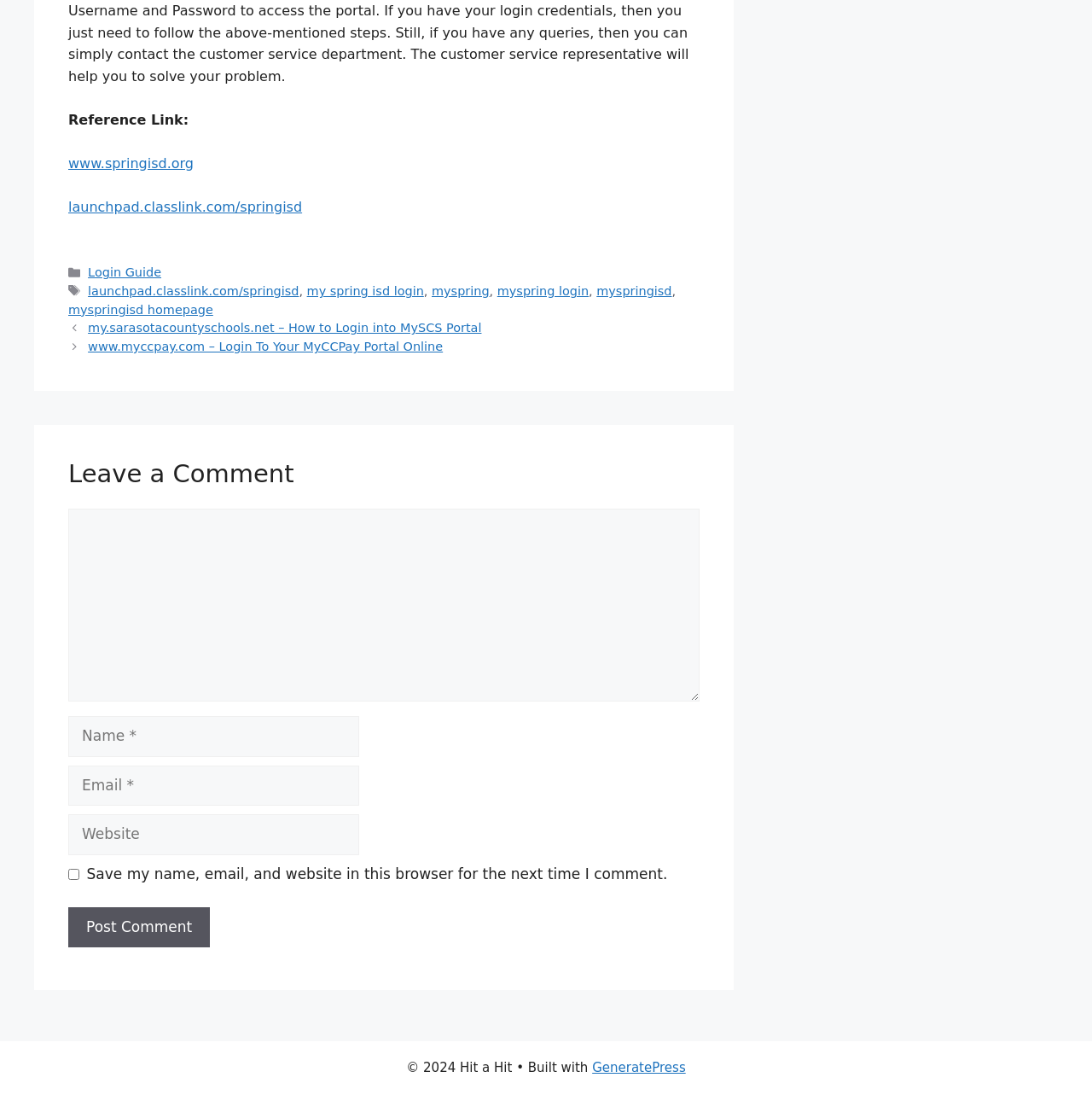Please specify the bounding box coordinates for the clickable region that will help you carry out the instruction: "Click the 'Post Comment' button".

[0.062, 0.828, 0.192, 0.865]